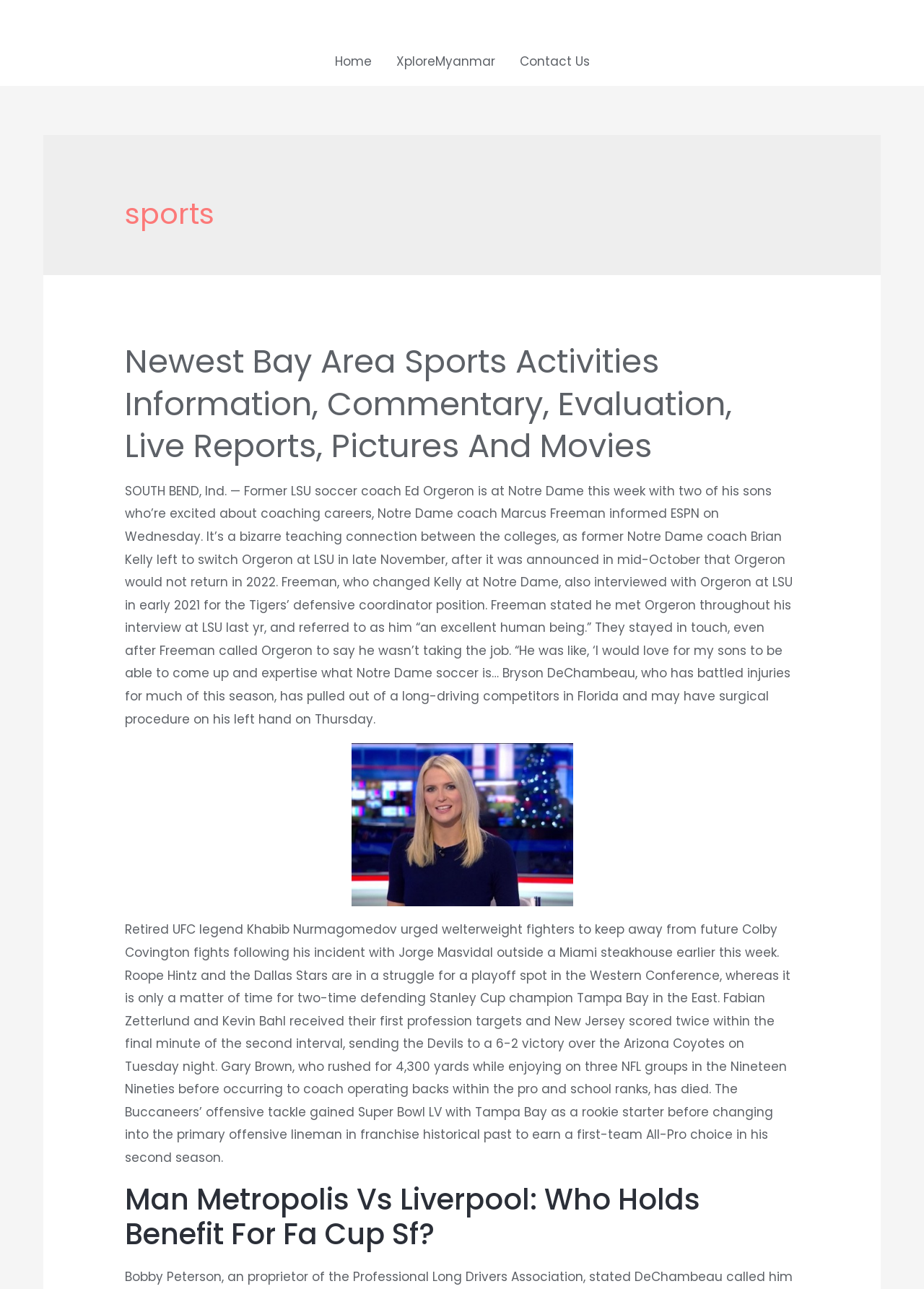What is the name of the UFC legend mentioned in the article?
Please look at the screenshot and answer in one word or a short phrase.

Khabib Nurmagomedov